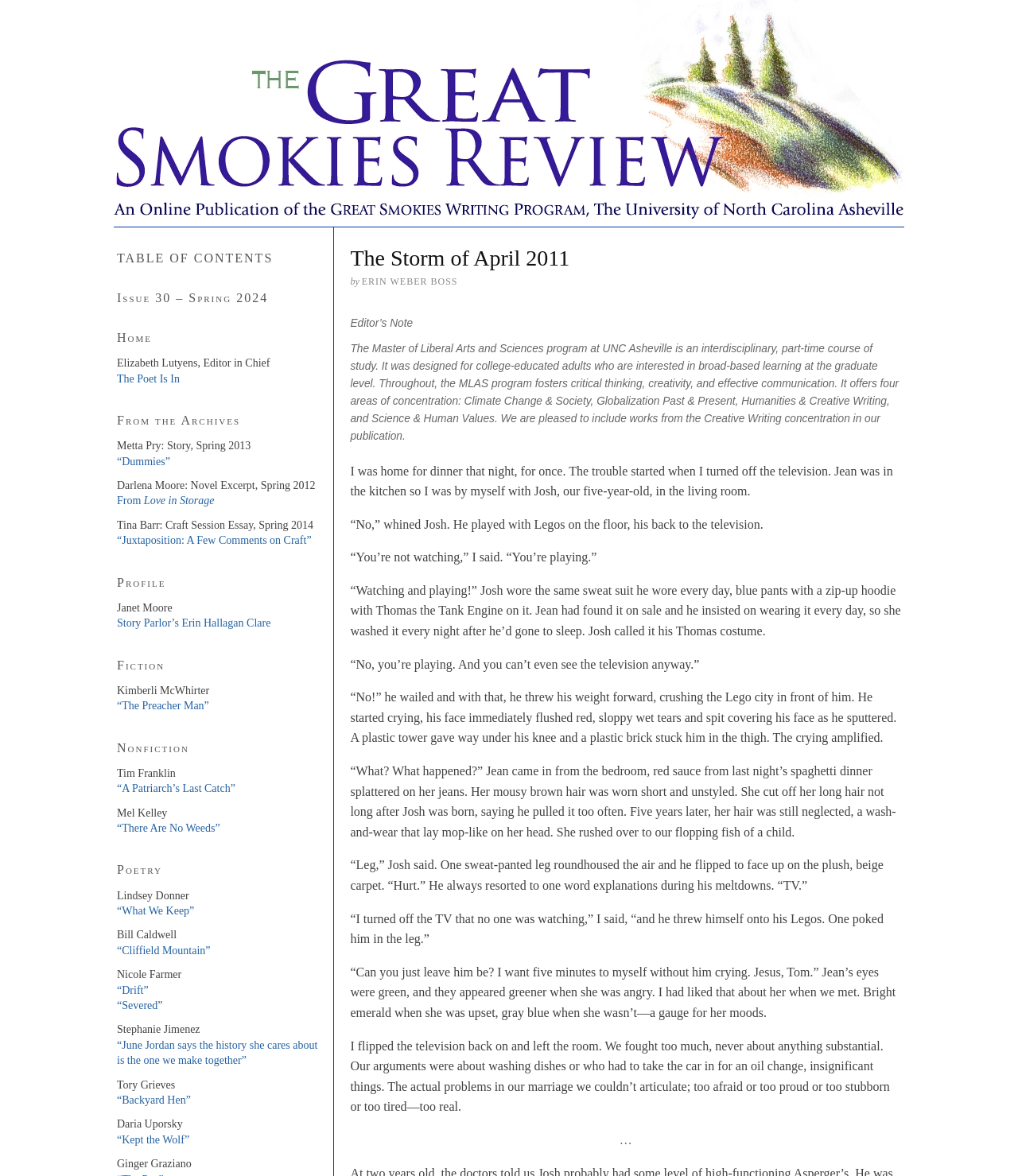Please find the bounding box coordinates of the element that must be clicked to perform the given instruction: "Click on 'TABLE OF CONTENTS'". The coordinates should be four float numbers from 0 to 1, i.e., [left, top, right, bottom].

[0.115, 0.212, 0.312, 0.227]